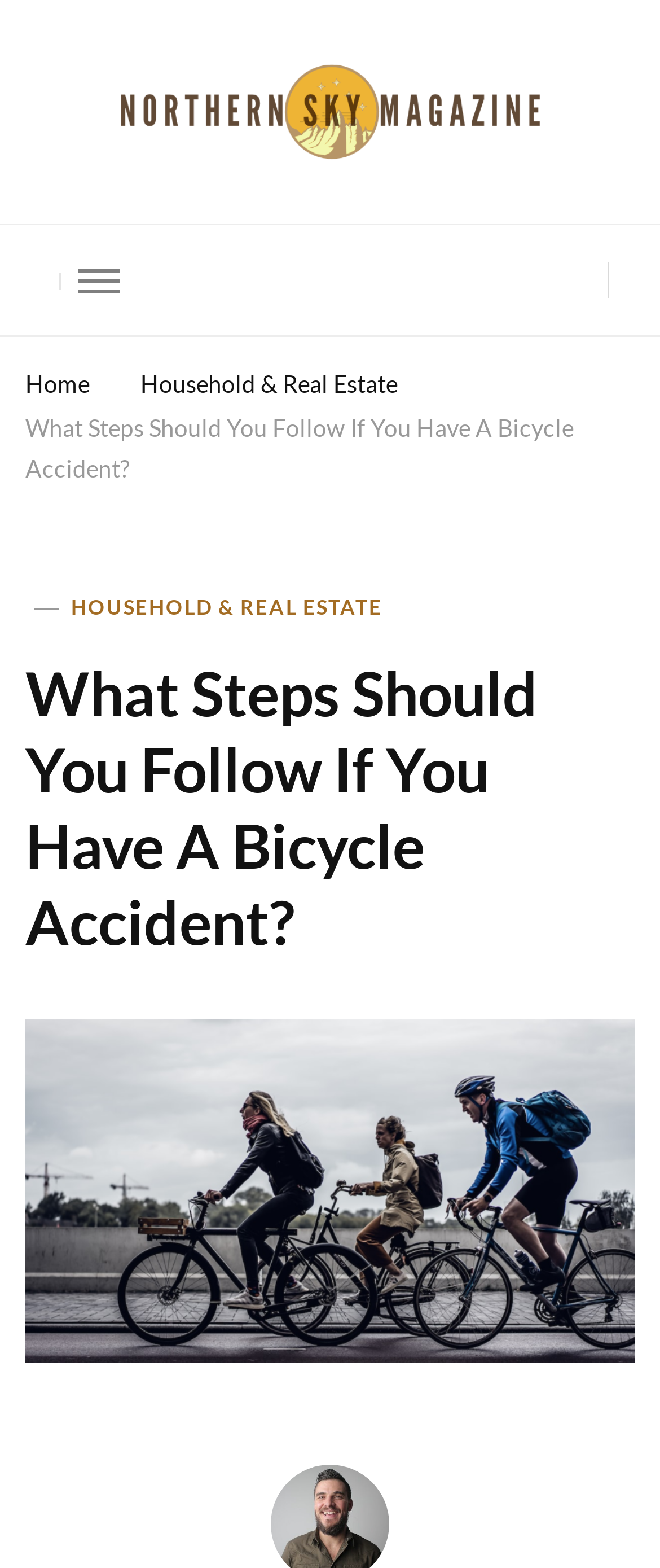Is the menu button expanded?
Carefully analyze the image and provide a detailed answer to the question.

The menu button has an attribute 'expanded' set to 'False', which indicates that the menu is not expanded. The bounding box coordinates of this element are [0.118, 0.165, 0.182, 0.192], which suggests that the button is located in the top-left corner of the webpage.